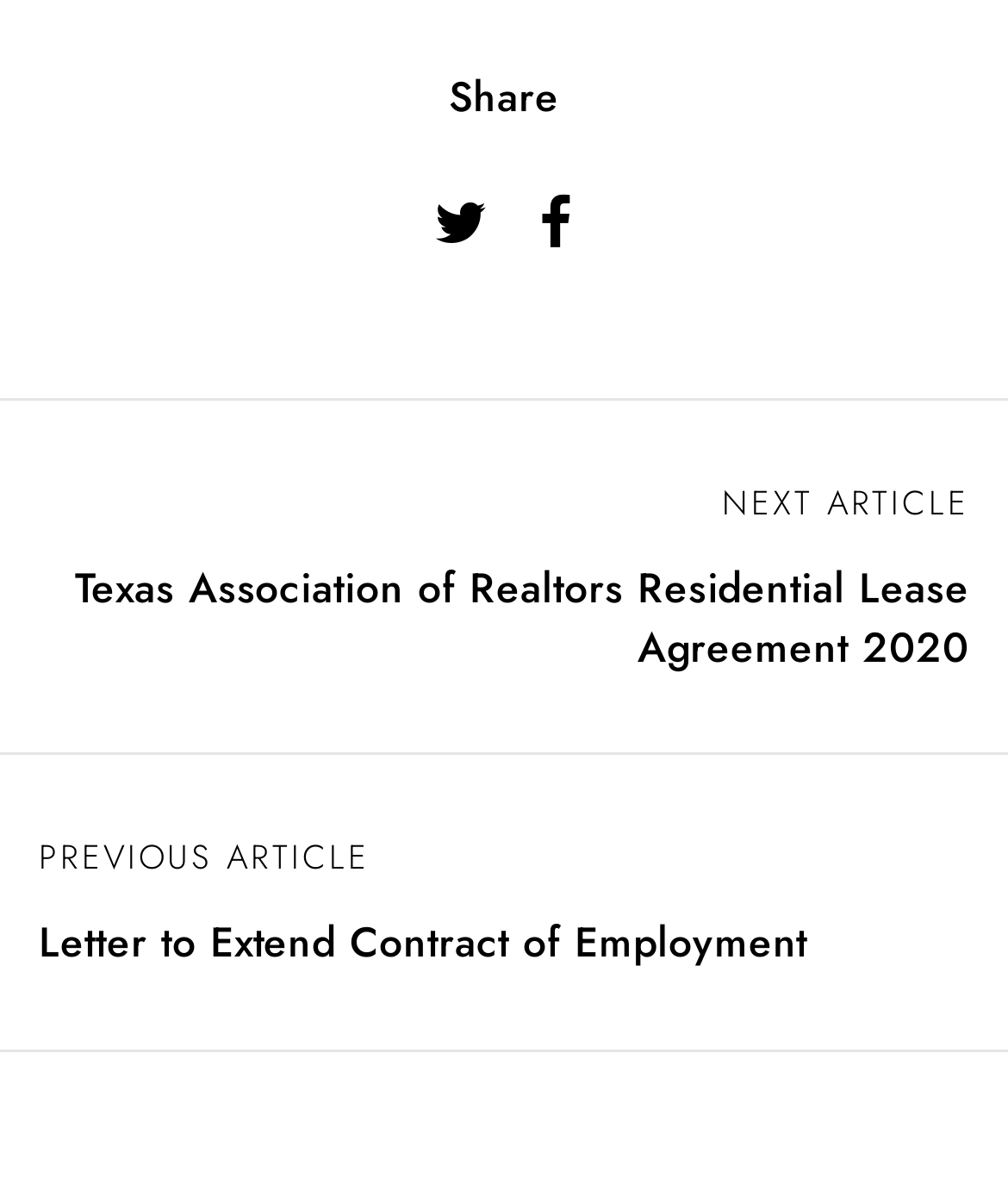What is the relationship between the 'Wpisy' navigation and the article links?
Give a detailed explanation using the information visible in the image.

The 'Wpisy' navigation section contains the article links, suggesting a parent-child relationship between the navigation section and the individual article links, where the navigation section is the parent and the article links are the children.